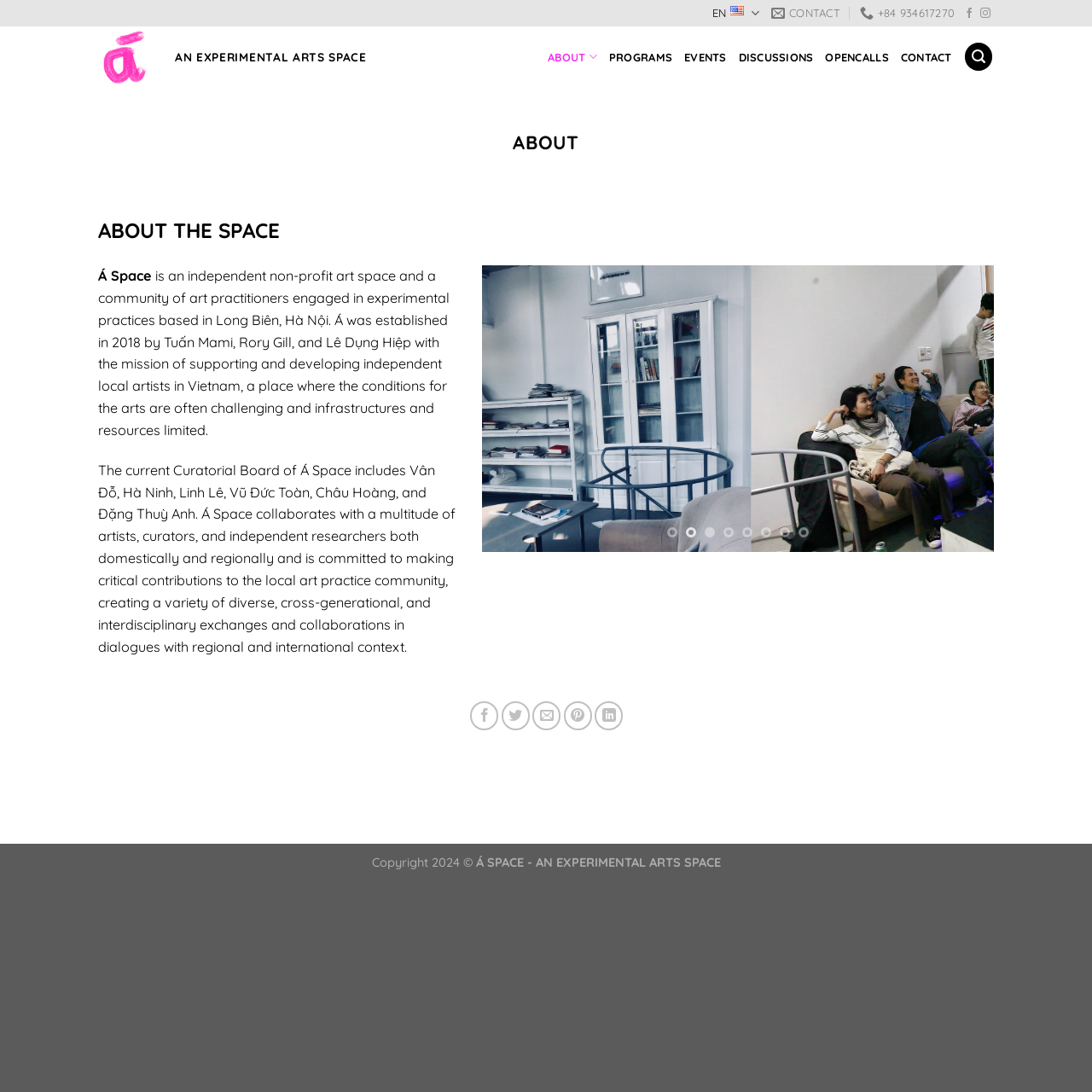Please locate the bounding box coordinates for the element that should be clicked to achieve the following instruction: "Contact Á Space". Ensure the coordinates are given as four float numbers between 0 and 1, i.e., [left, top, right, bottom].

[0.825, 0.038, 0.872, 0.066]